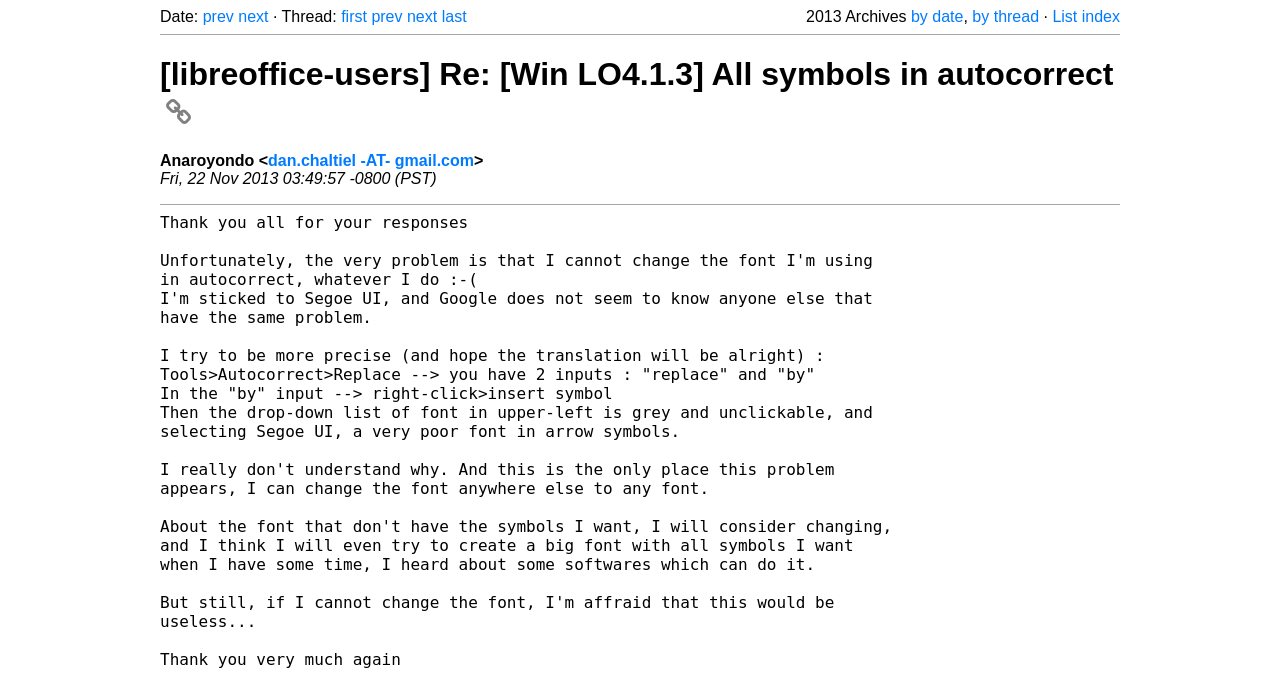Please determine the bounding box coordinates of the area that needs to be clicked to complete this task: 'go to previous thread'. The coordinates must be four float numbers between 0 and 1, formatted as [left, top, right, bottom].

[0.158, 0.012, 0.183, 0.036]